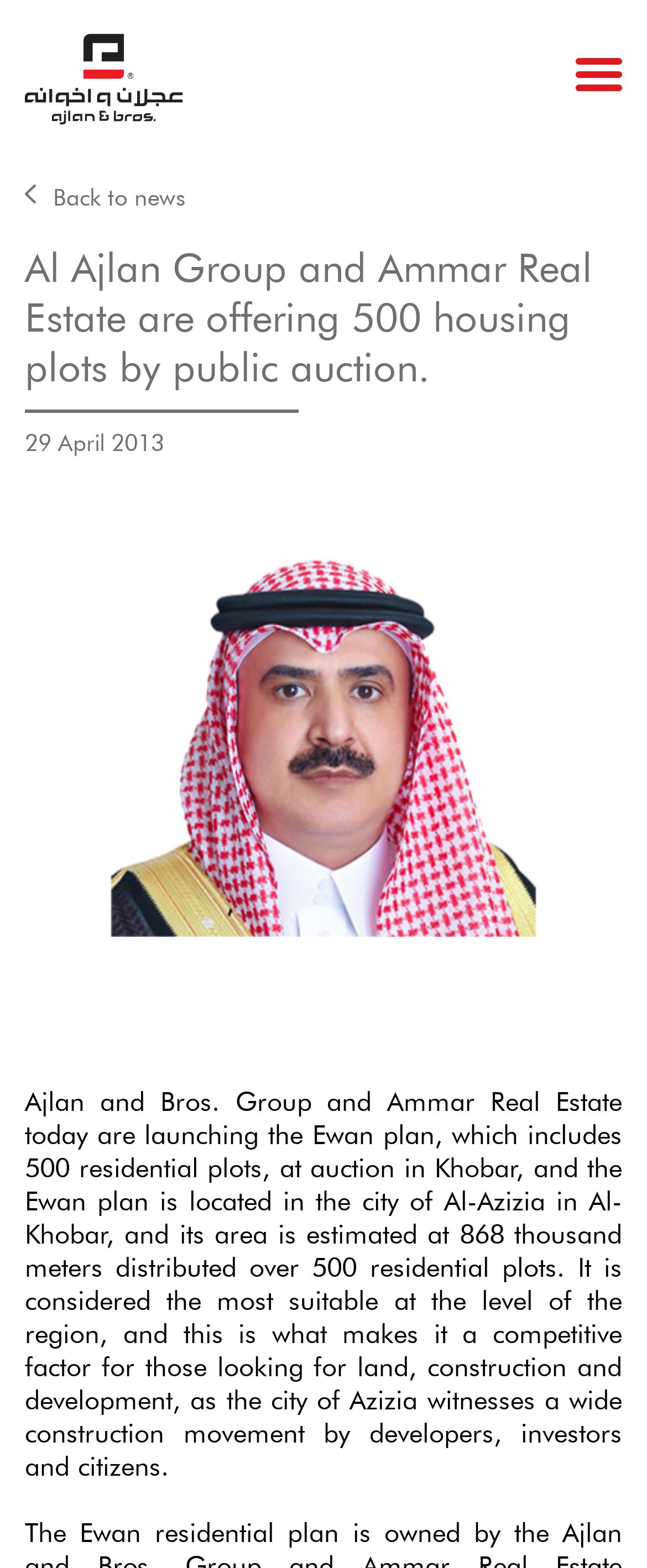Provide a one-word or one-phrase answer to the question:
Where is the Ewan plan located?

Al-Azizia in Al-Khobar